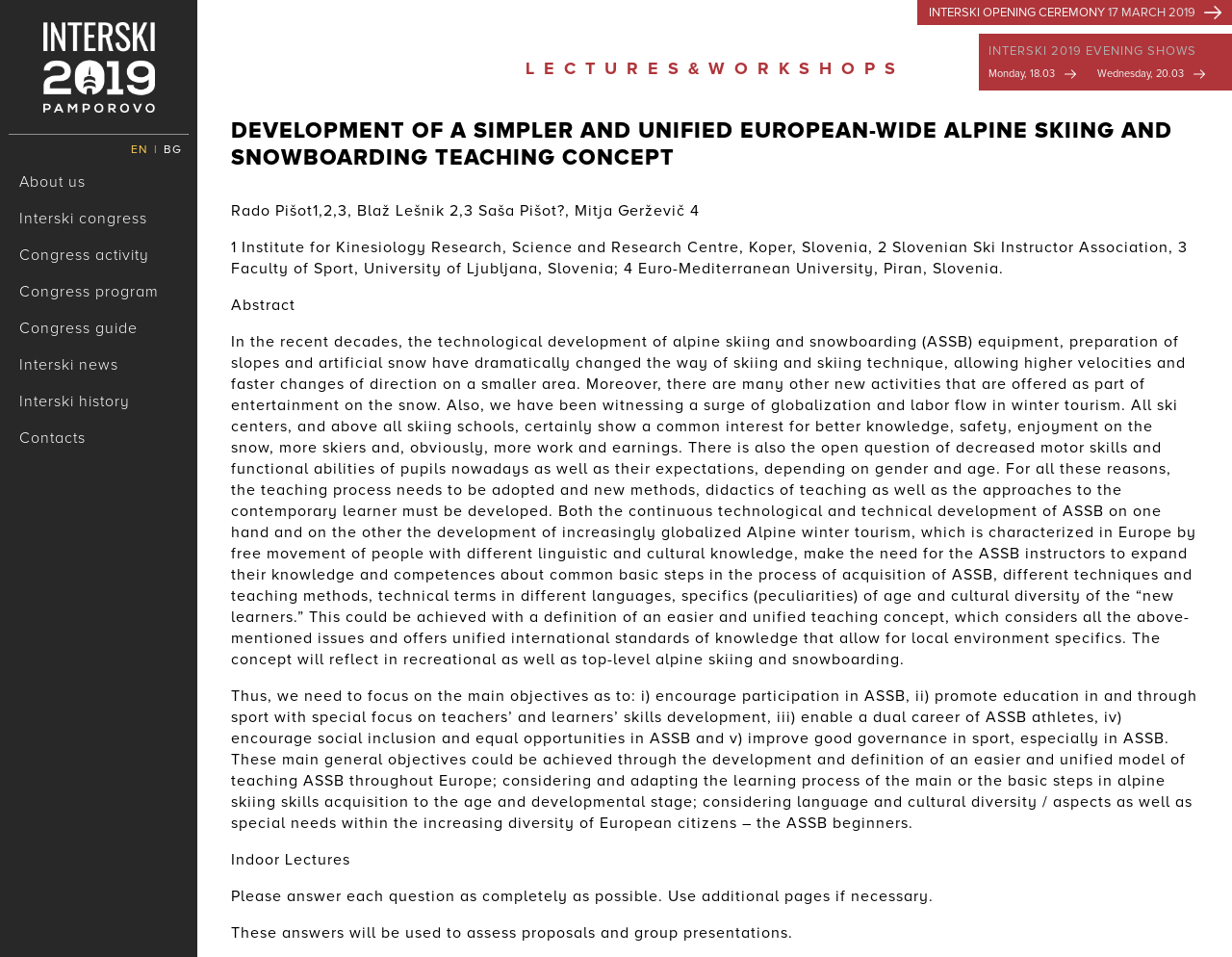Determine the bounding box coordinates of the region that needs to be clicked to achieve the task: "View the 'INTERSKI OPENING CEREMONY 17 MARCH 2019' event".

[0.745, 0.0, 1.0, 0.026]